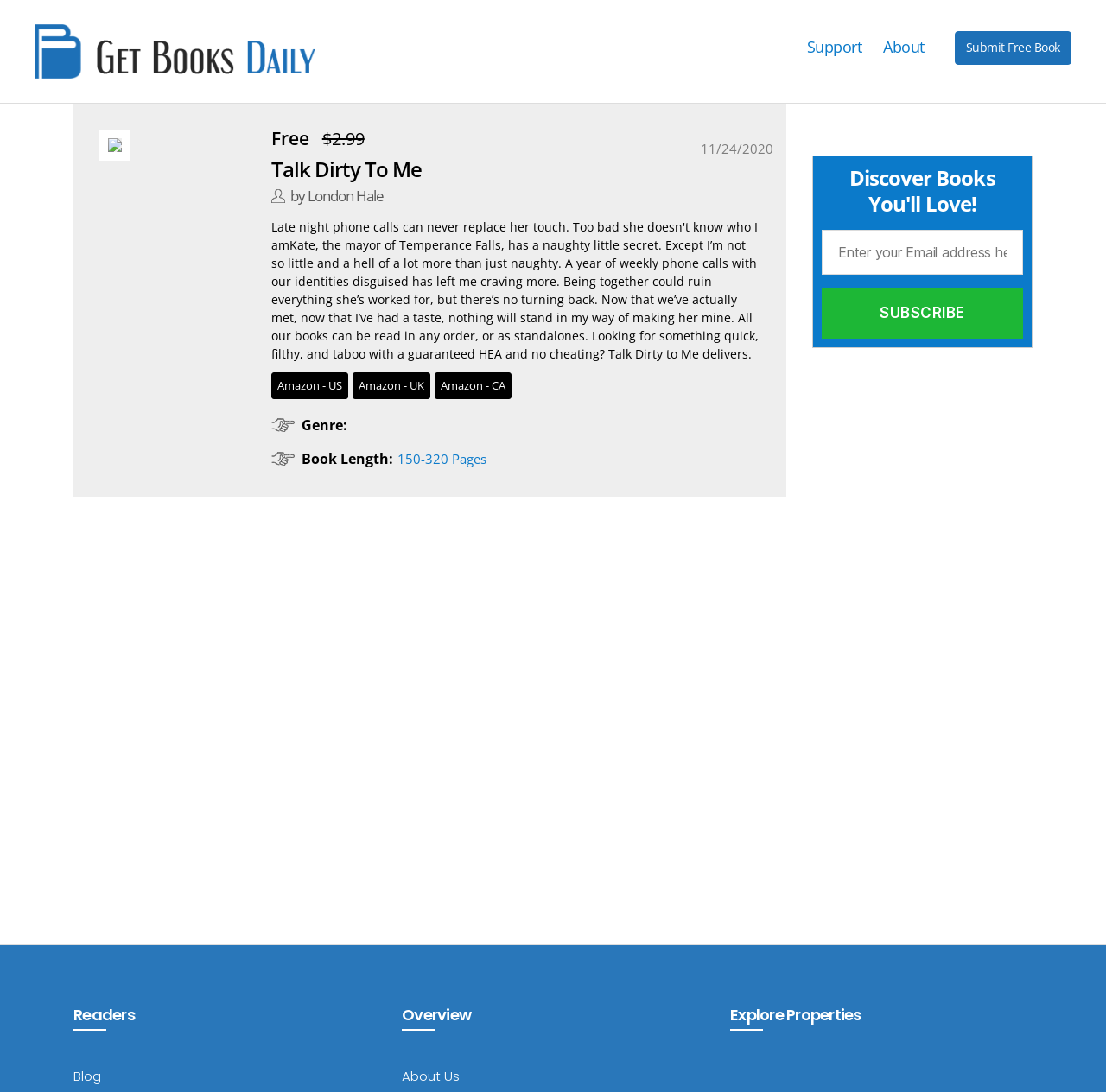Find the bounding box coordinates for the area that should be clicked to accomplish the instruction: "Enter your email address".

[0.743, 0.218, 0.925, 0.259]